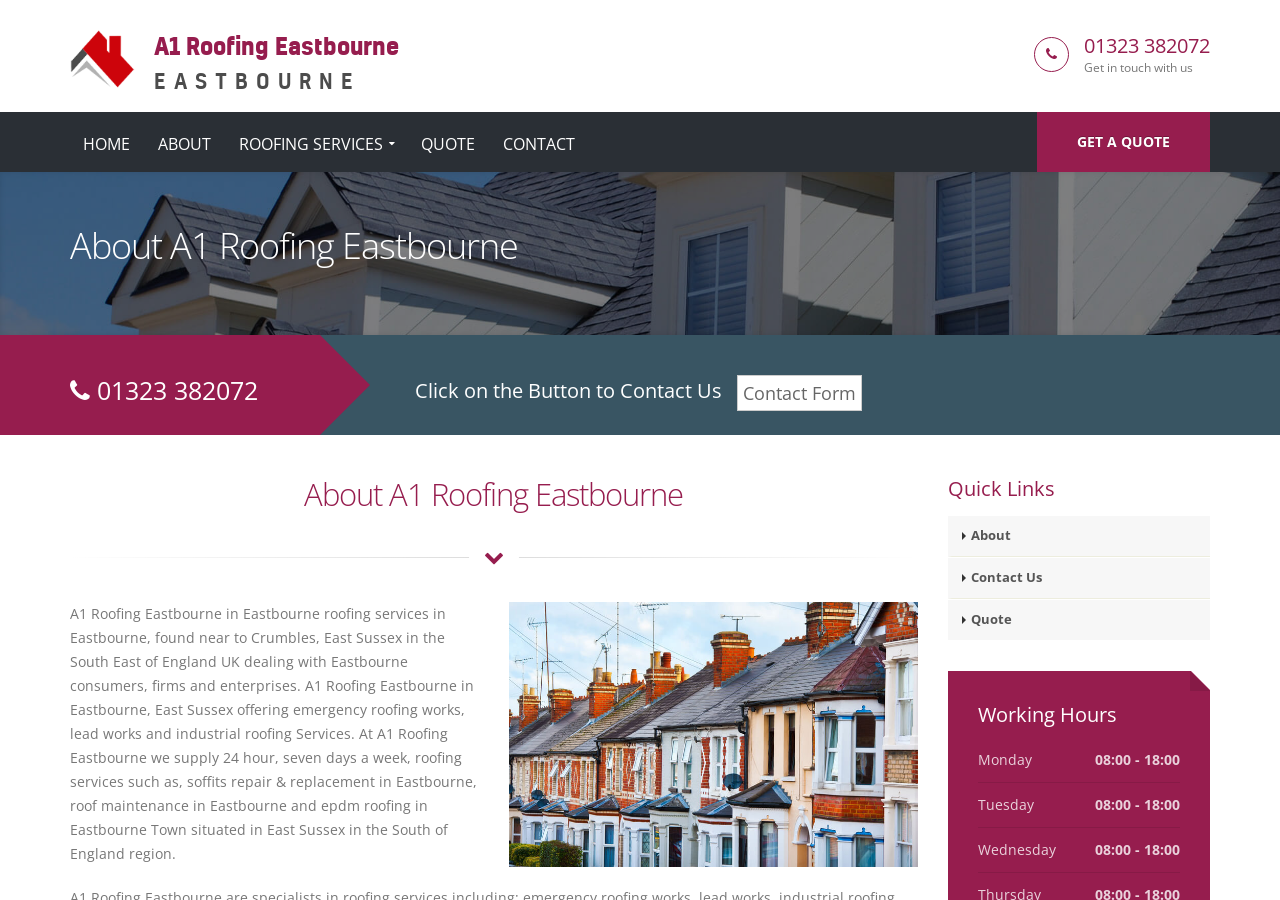Provide a one-word or brief phrase answer to the question:
What is the location of A1 Roofing Eastbourne?

Eastbourne, East Sussex